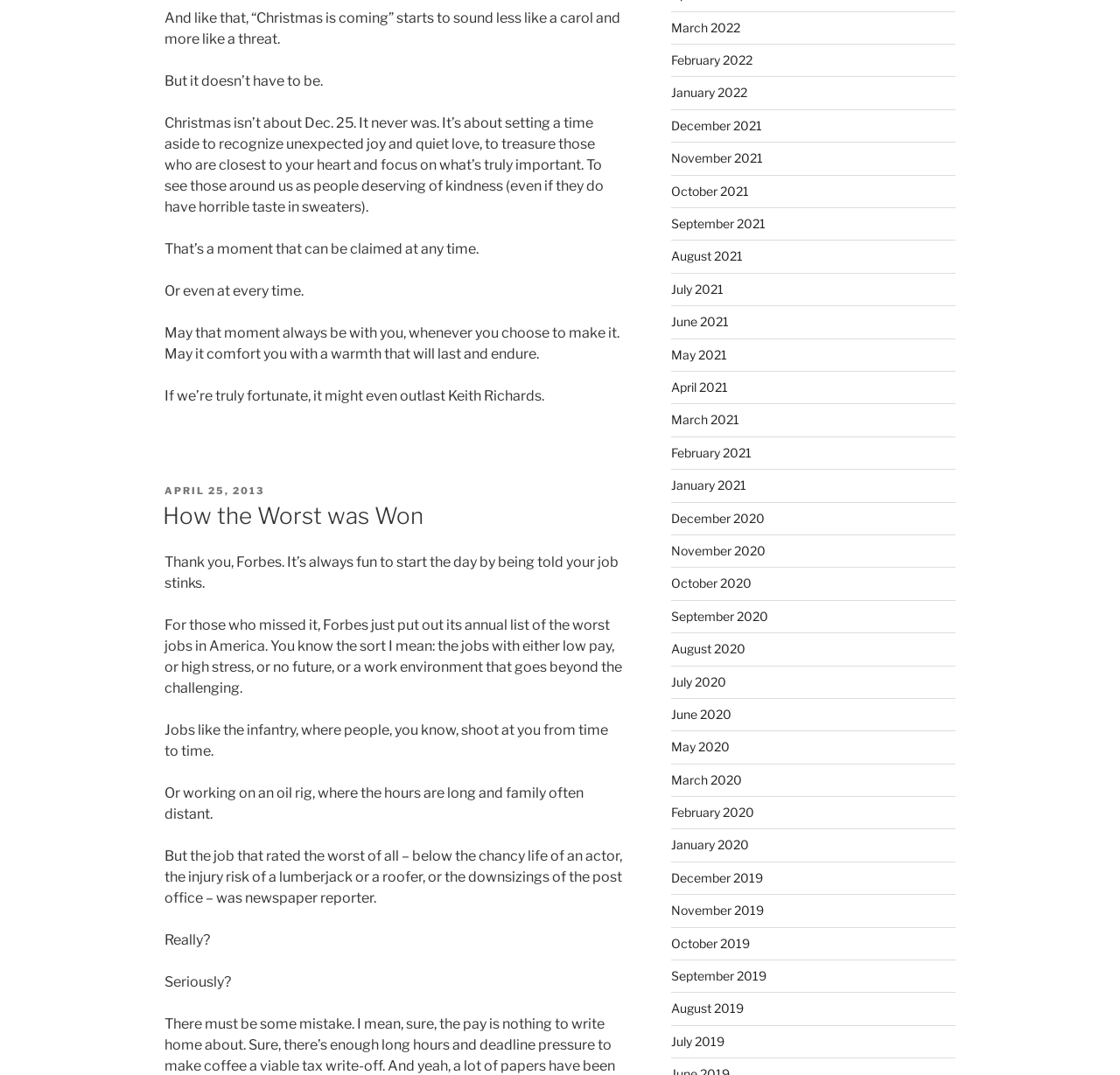Point out the bounding box coordinates of the section to click in order to follow this instruction: "Click on the 'January 2020' link".

[0.599, 0.779, 0.668, 0.793]